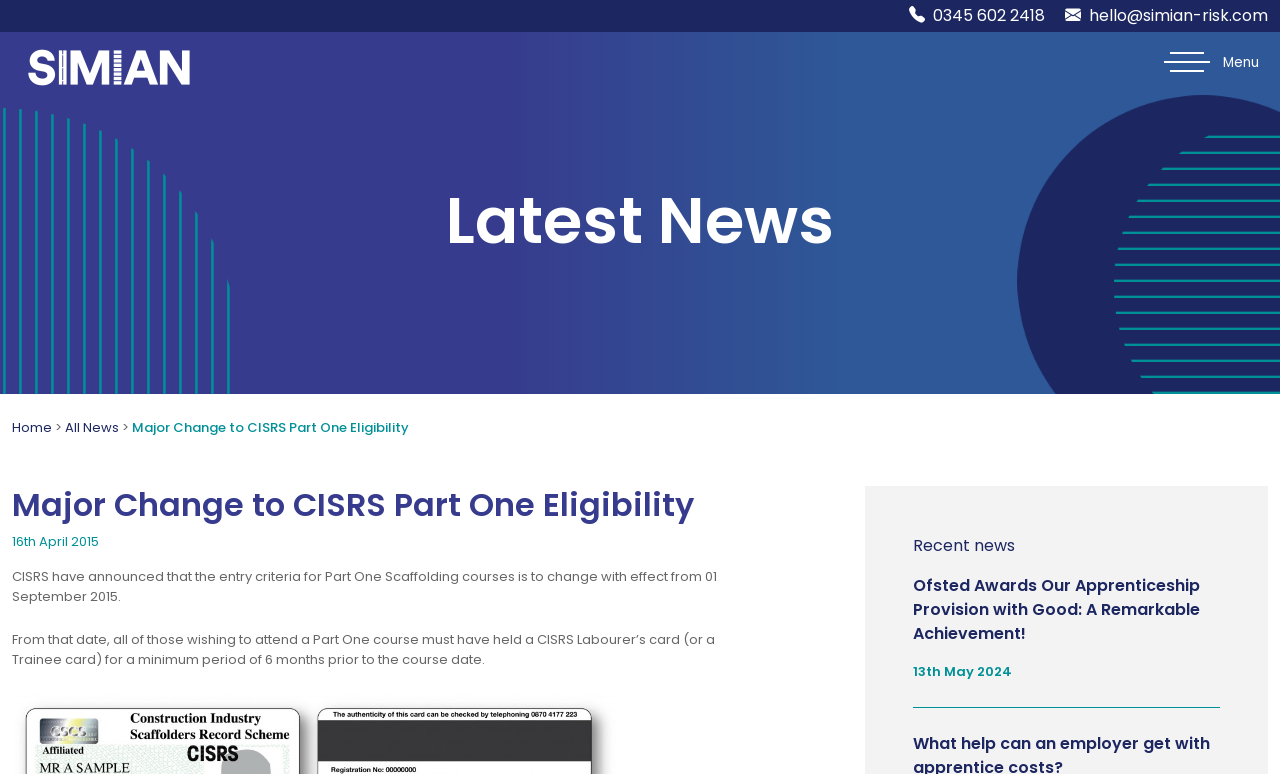Determine the bounding box coordinates (top-left x, top-left y, bottom-right x, bottom-right y) of the UI element described in the following text: All News

[0.051, 0.54, 0.093, 0.565]